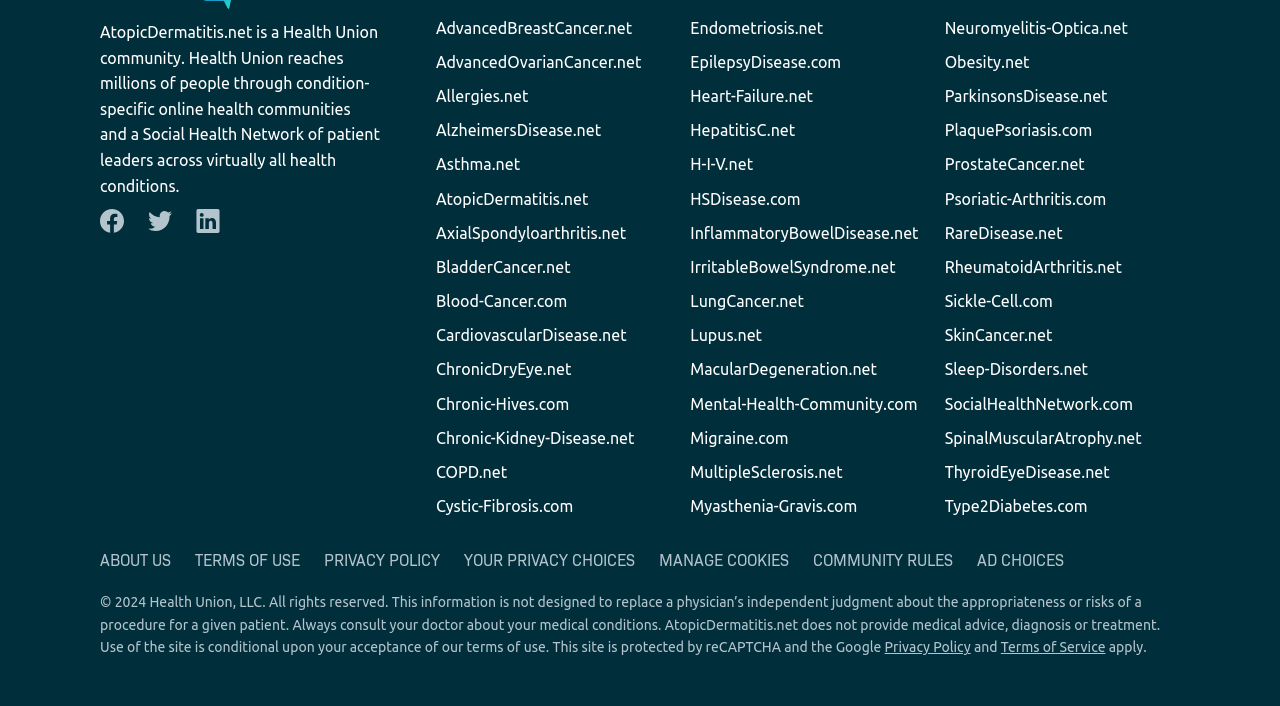Determine the bounding box coordinates of the clickable area required to perform the following instruction: "Leave a comment". The coordinates should be represented as four float numbers between 0 and 1: [left, top, right, bottom].

None